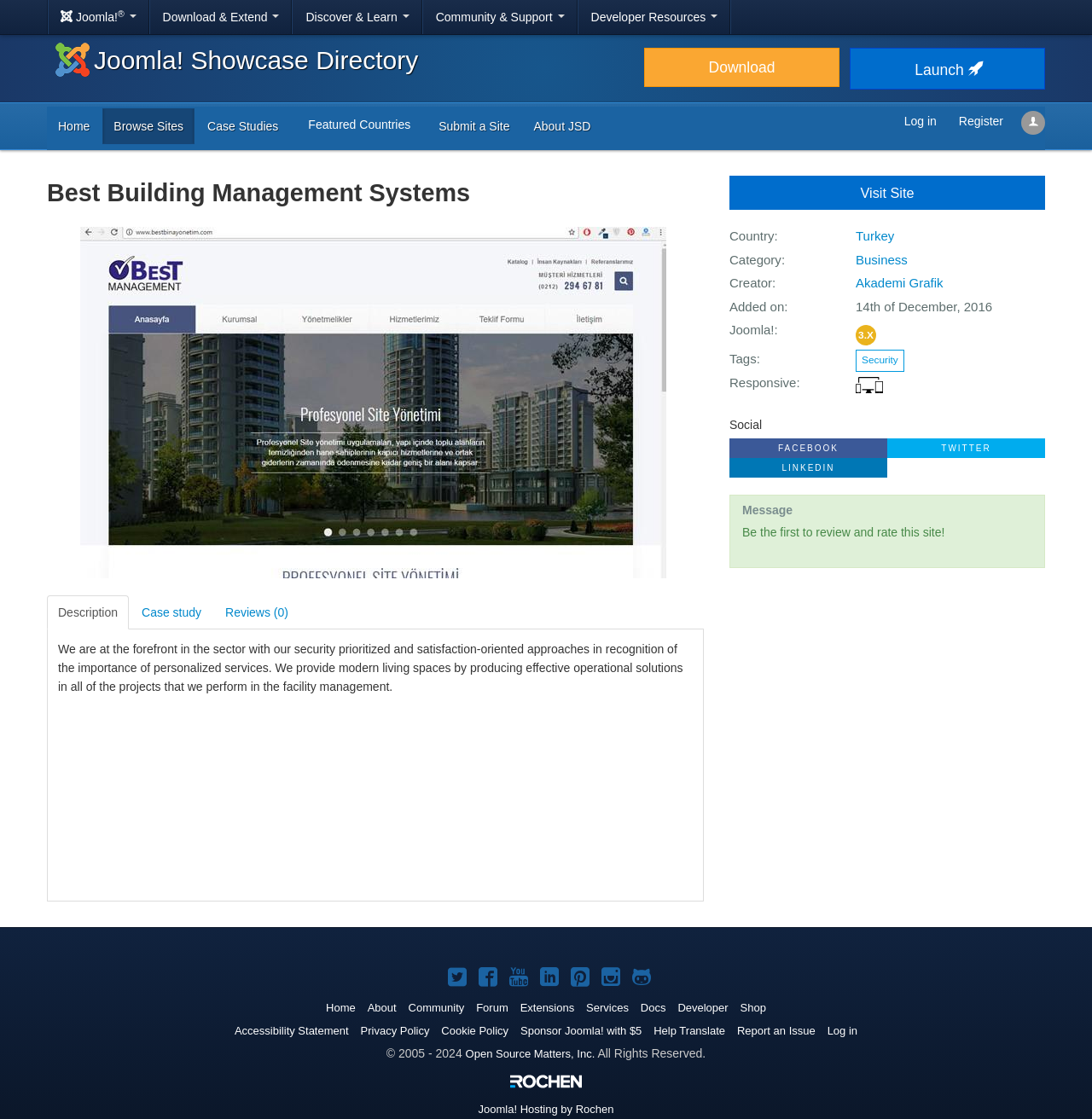Find the bounding box coordinates for the element that must be clicked to complete the instruction: "Follow Joomla! on Twitter". The coordinates should be four float numbers between 0 and 1, indicated as [left, top, right, bottom].

[0.403, 0.863, 0.428, 0.887]